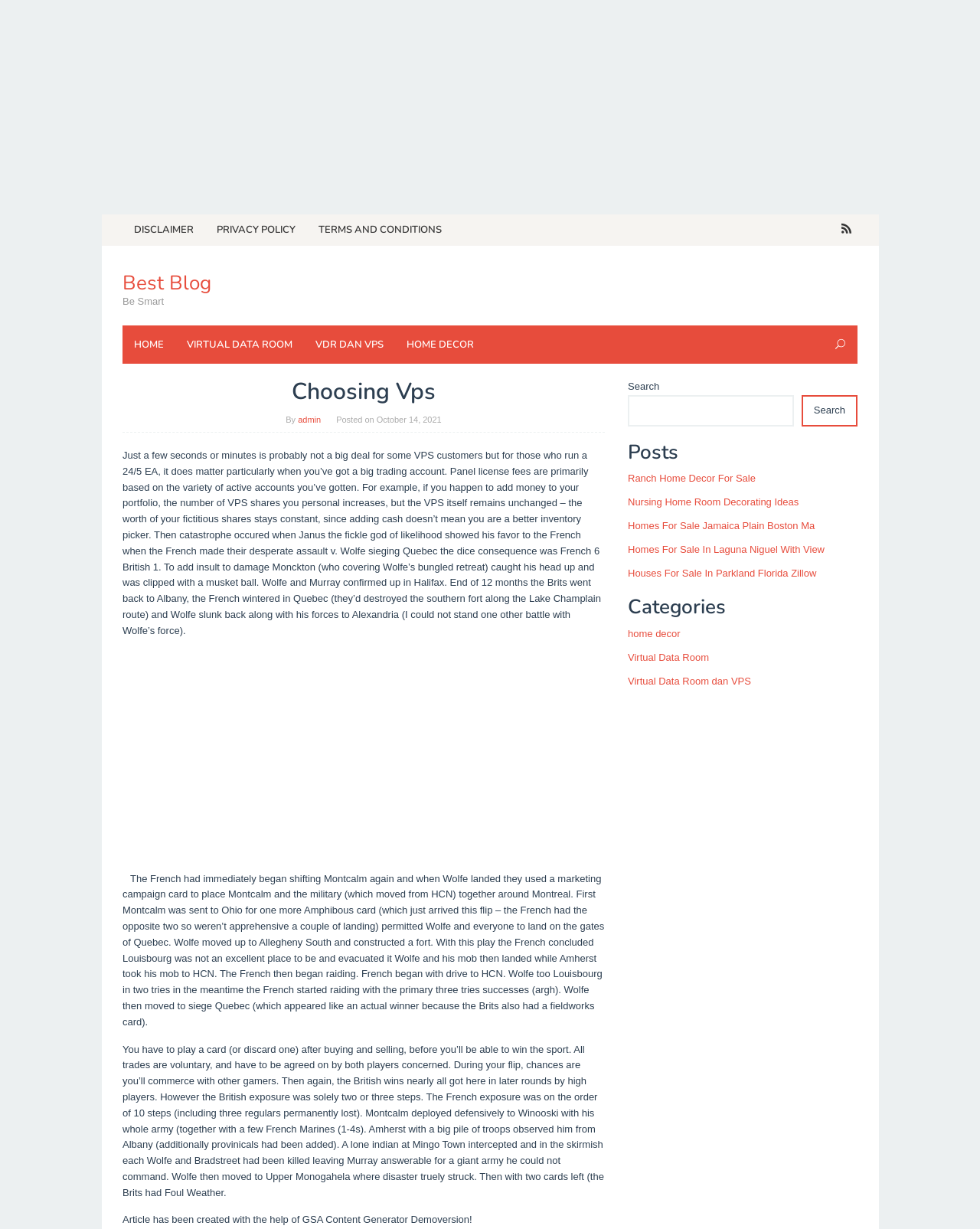Pinpoint the bounding box coordinates of the element to be clicked to execute the instruction: "click the link to go to the main page".

None